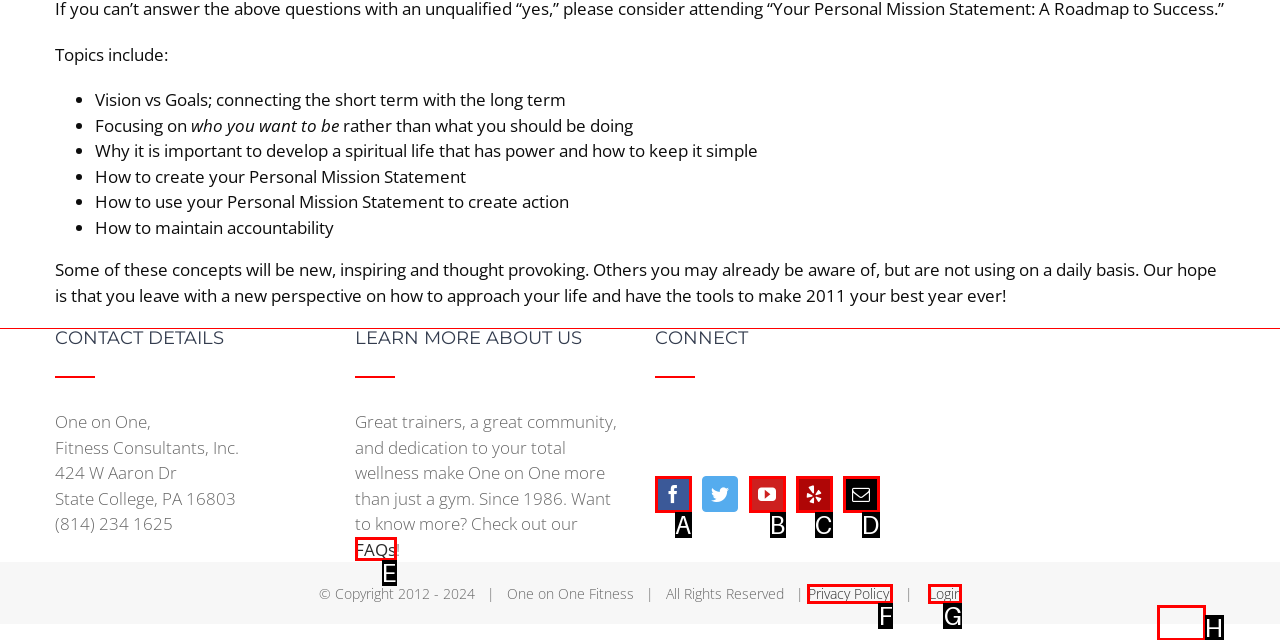Identify the letter corresponding to the UI element that matches this description: Go to Top
Answer using only the letter from the provided options.

H